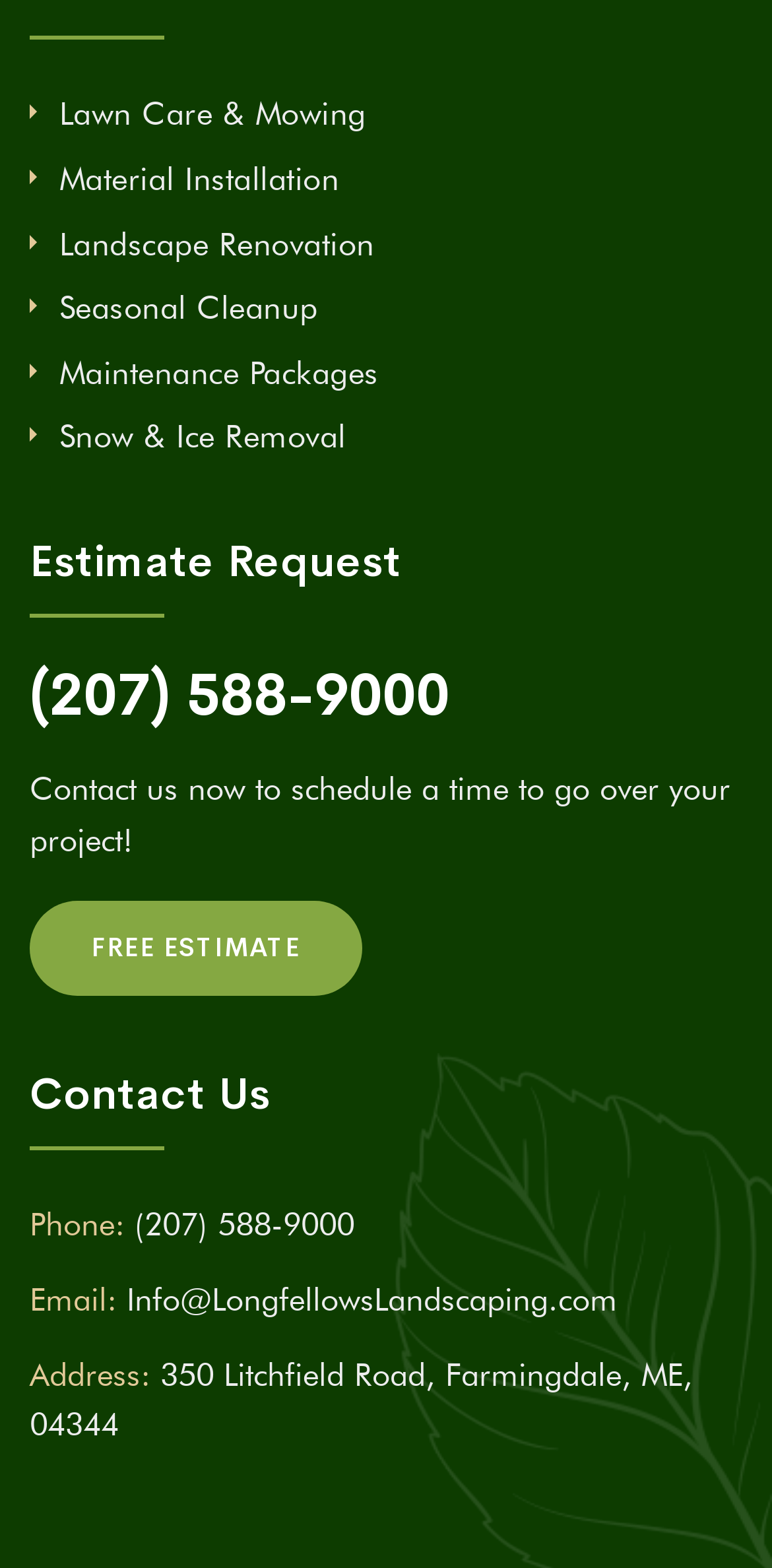Determine the bounding box coordinates for the region that must be clicked to execute the following instruction: "Read the next article".

None